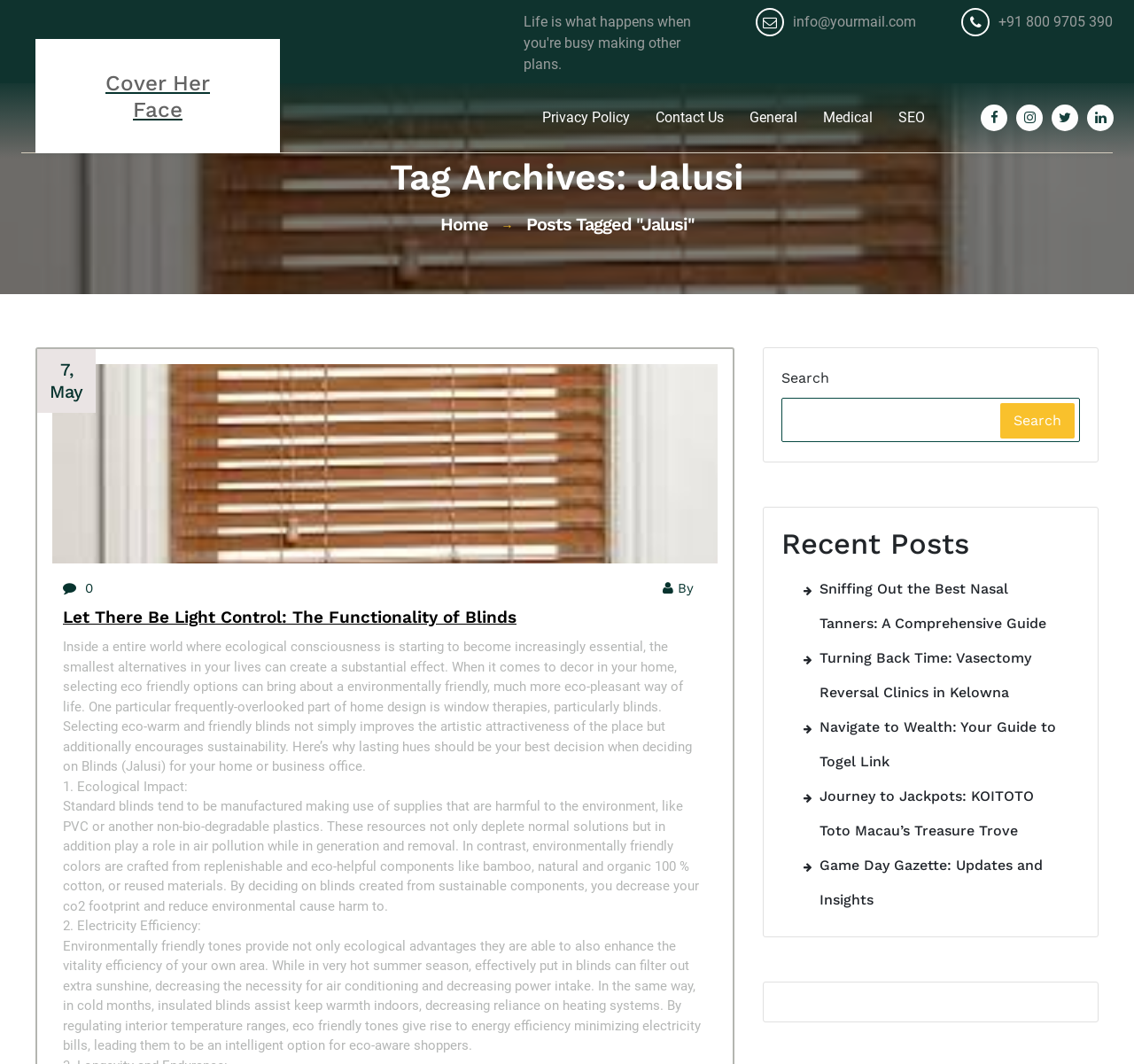What is the tag archive for?
Provide a detailed and well-explained answer to the question.

I found the tag archive by looking at the heading 'Tag Archives: Jalusi' which is located at the top of the page, indicating that the webpage is showing archives for the tag 'Jalusi'.